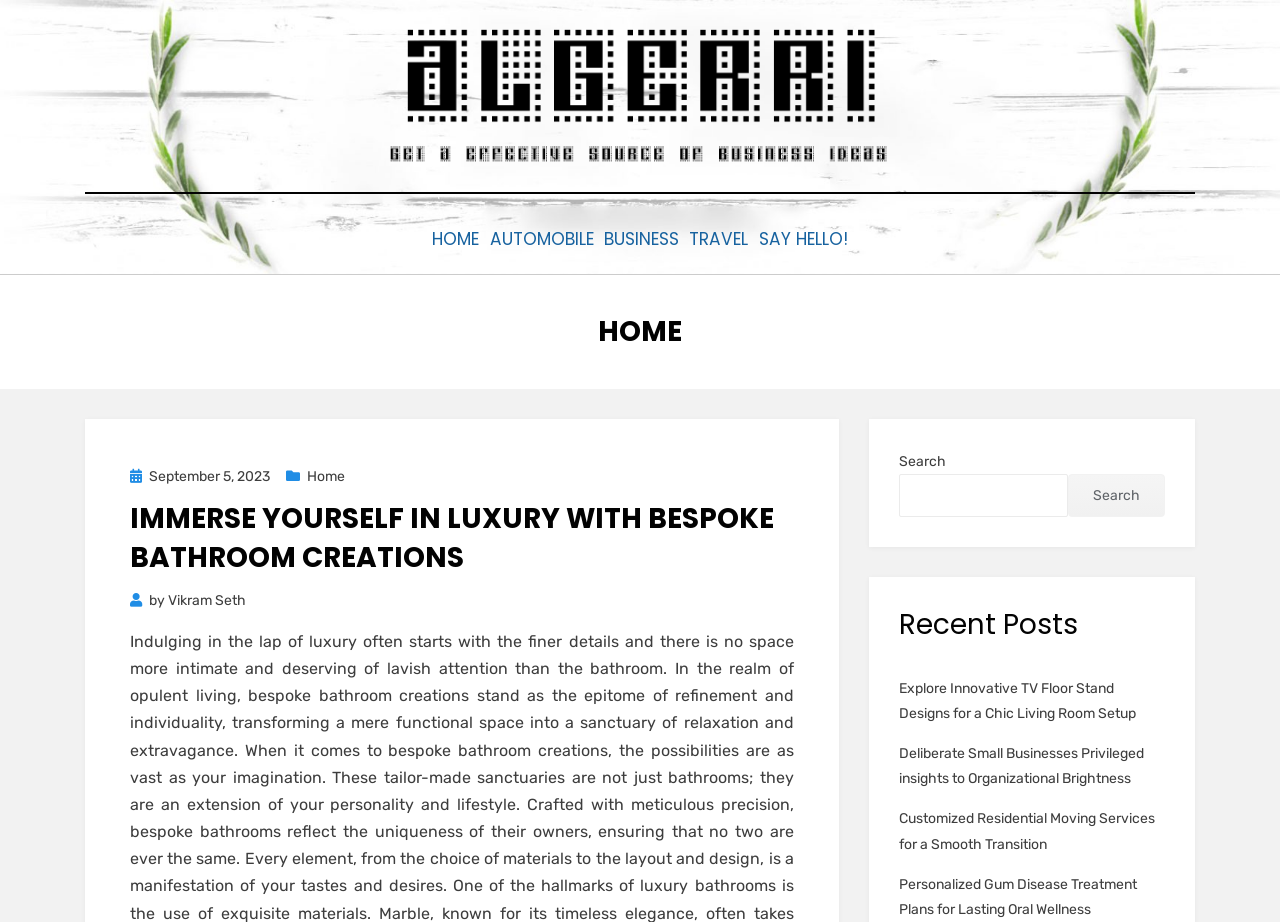What is the purpose of the element at the top right corner?
Answer with a single word or phrase, using the screenshot for reference.

Search